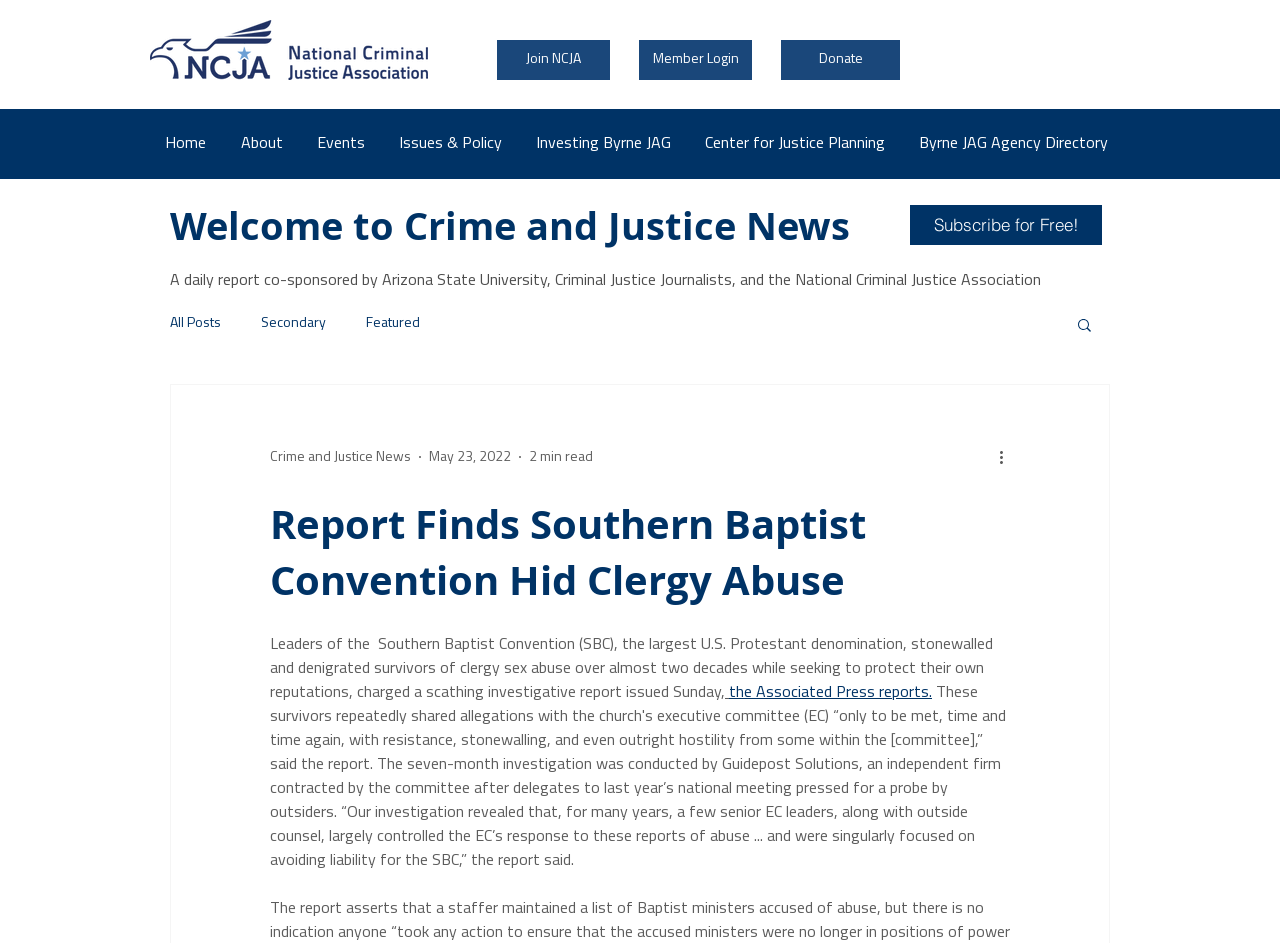Locate the bounding box of the UI element with the following description: "Subscribe for Free!".

[0.711, 0.217, 0.861, 0.26]